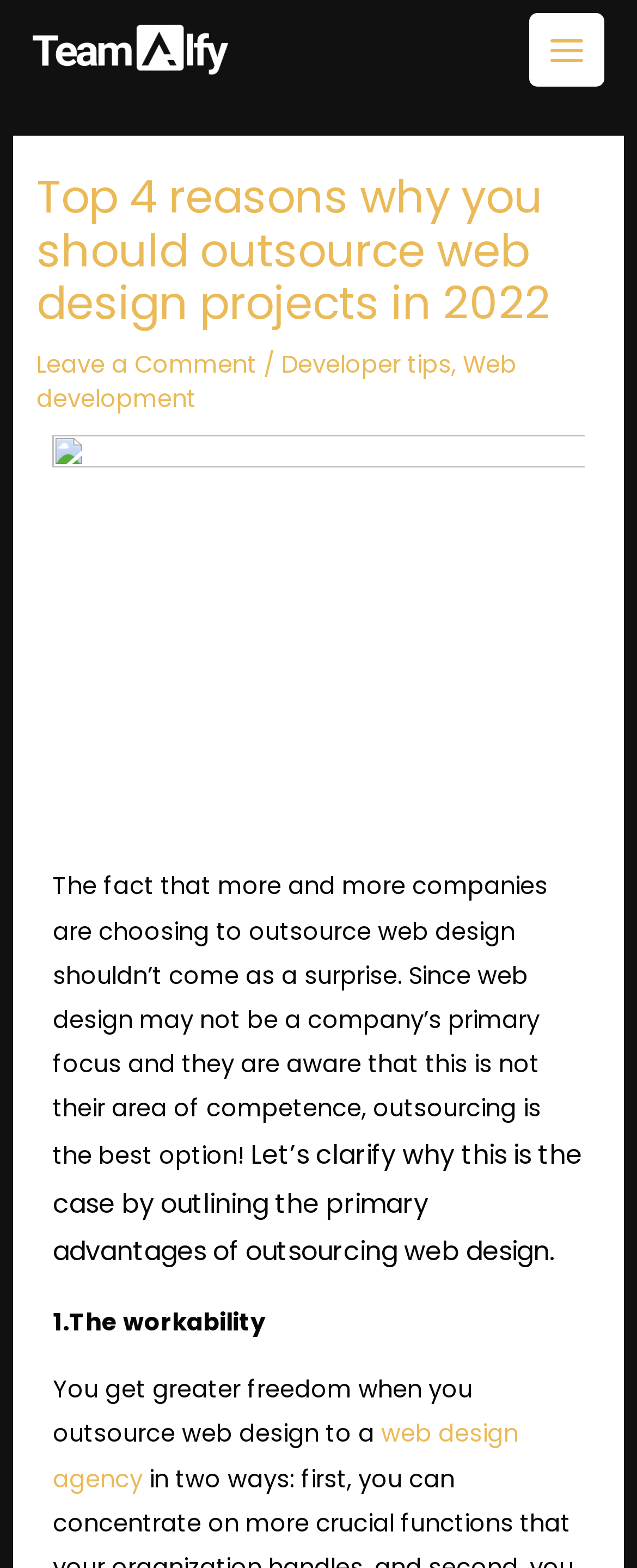Refer to the image and answer the question with as much detail as possible: What is the tone of the webpage content?

The webpage content appears to be informative, providing explanations and reasons why companies should outsource web design projects. The tone is neutral and objective, aiming to educate readers rather than persuade or entertain them.